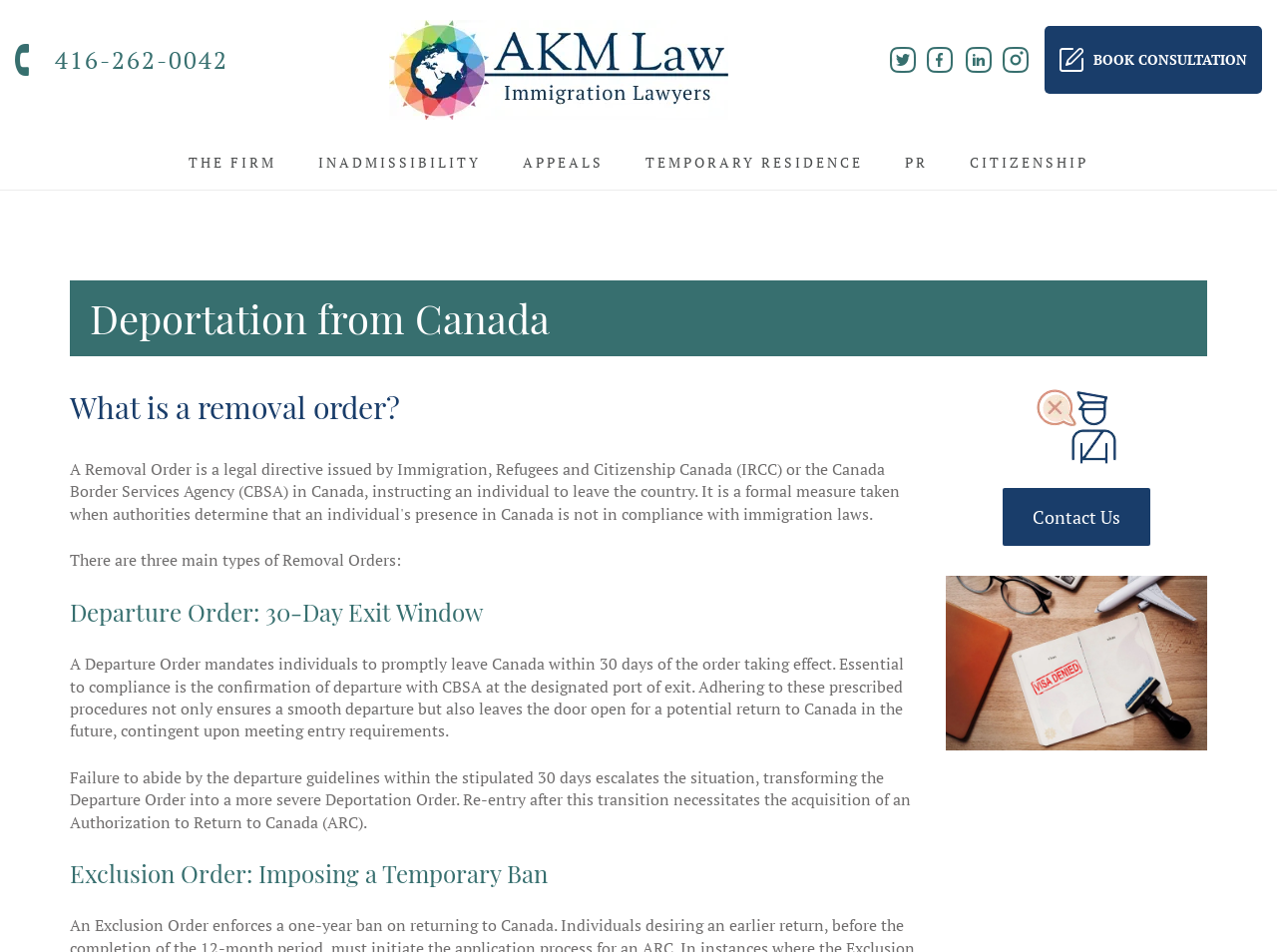What are the three main types of Removal Orders?
Answer briefly with a single word or phrase based on the image.

Not specified